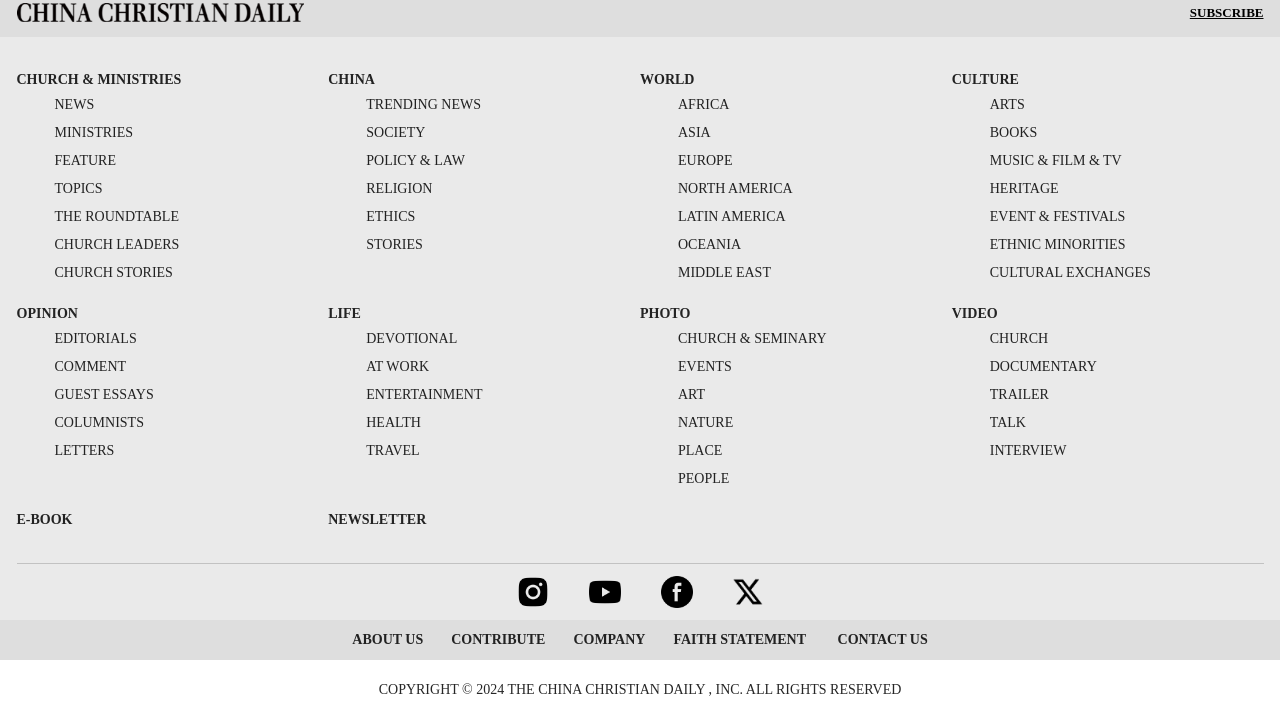Please answer the following query using a single word or phrase: 
What is the last item in the 'OPINION' section?

LETTERS